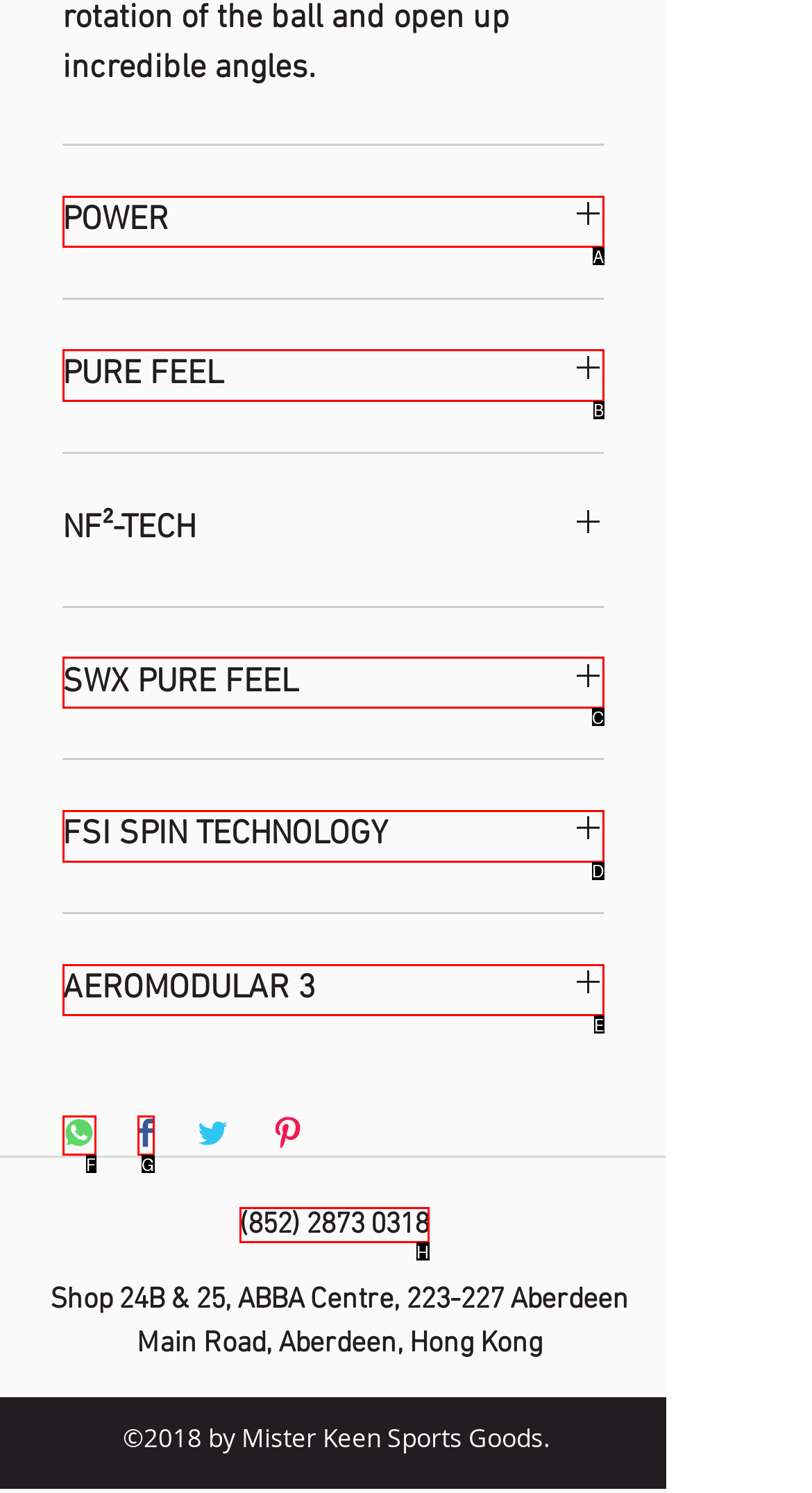Choose the letter that best represents the description: POWER. Answer with the letter of the selected choice directly.

A